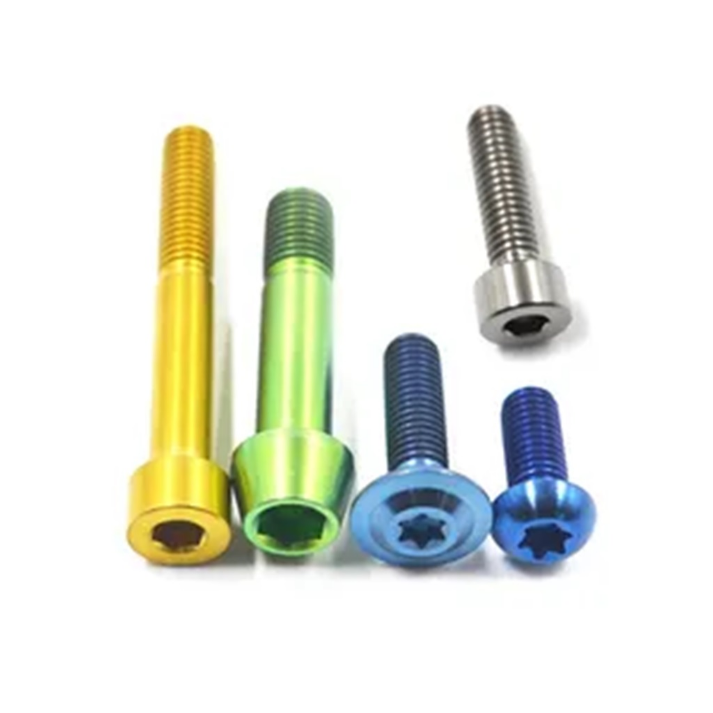Describe the image with as much detail as possible.

The image displays a collection of titanium surgical screws, showcasing different sizes and colors. This variety highlights the versatility of titanium screws used in orthopedic procedures, where they play a vital role in stabilizing bones during the healing process. The screws exhibit a range of finishes, including vibrant colors like gold, green, and blue, alongside a metallic silver screw, indicating various types suited for specific medical applications. This visual representation encapsulates the essential components discussed in the accompanying article about the costs and features of titanium surgical screws, which typically range from $100 to $500 depending on their specifications.